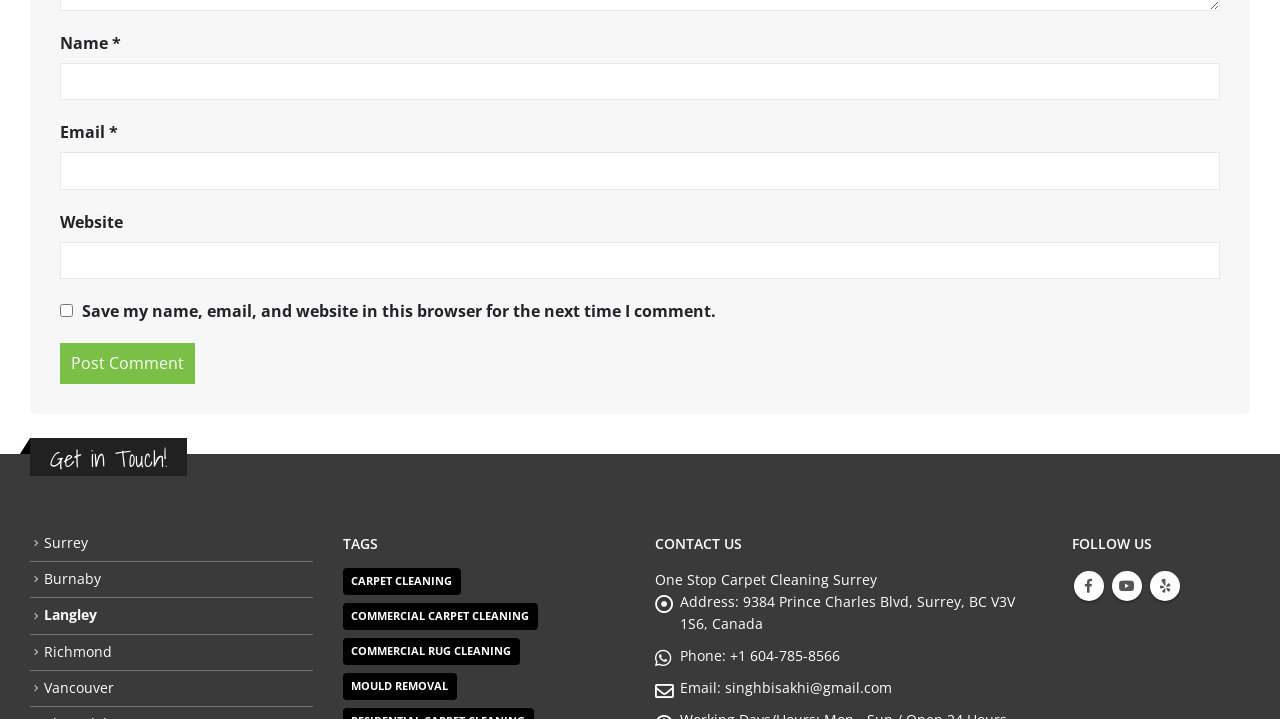Refer to the image and provide an in-depth answer to the question:
What is the link to the email?

I found the link to the email by looking at the 'CONTACT US' section, where it is mentioned as 'singhbisakhi@gmail.com'.